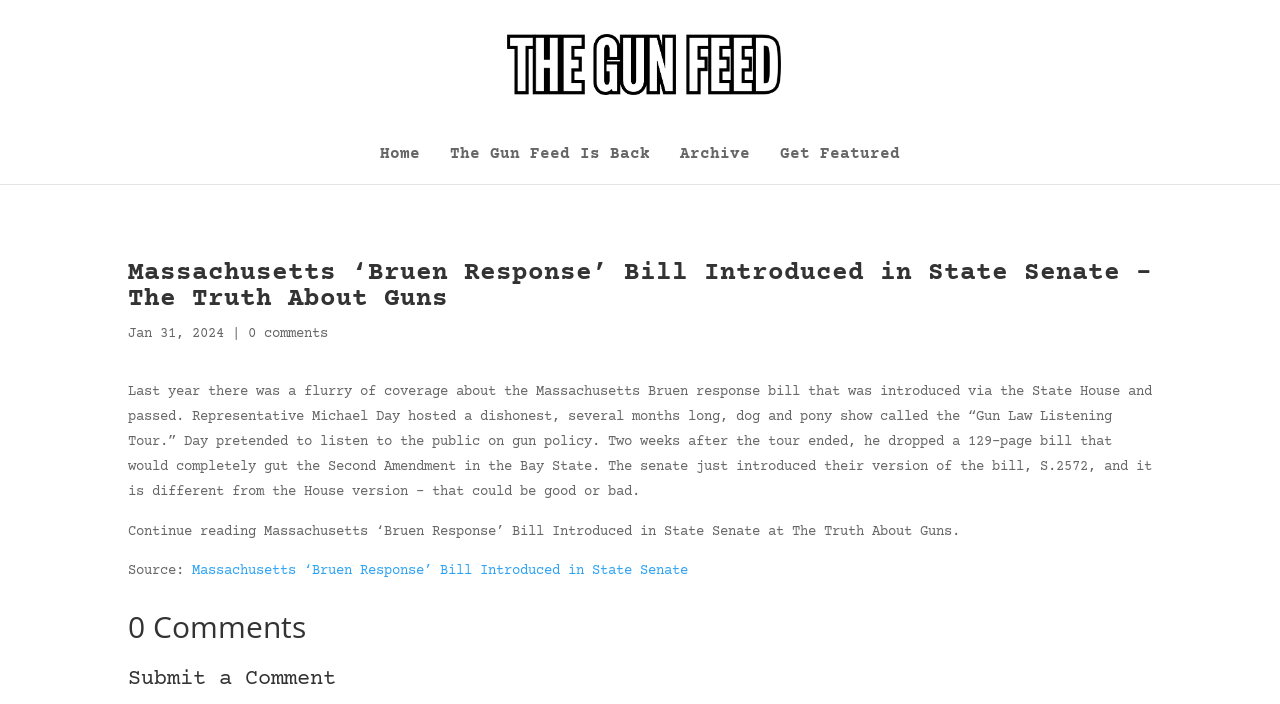Please identify the bounding box coordinates of the area that needs to be clicked to follow this instruction: "Submit a comment".

[0.1, 0.951, 0.9, 0.996]